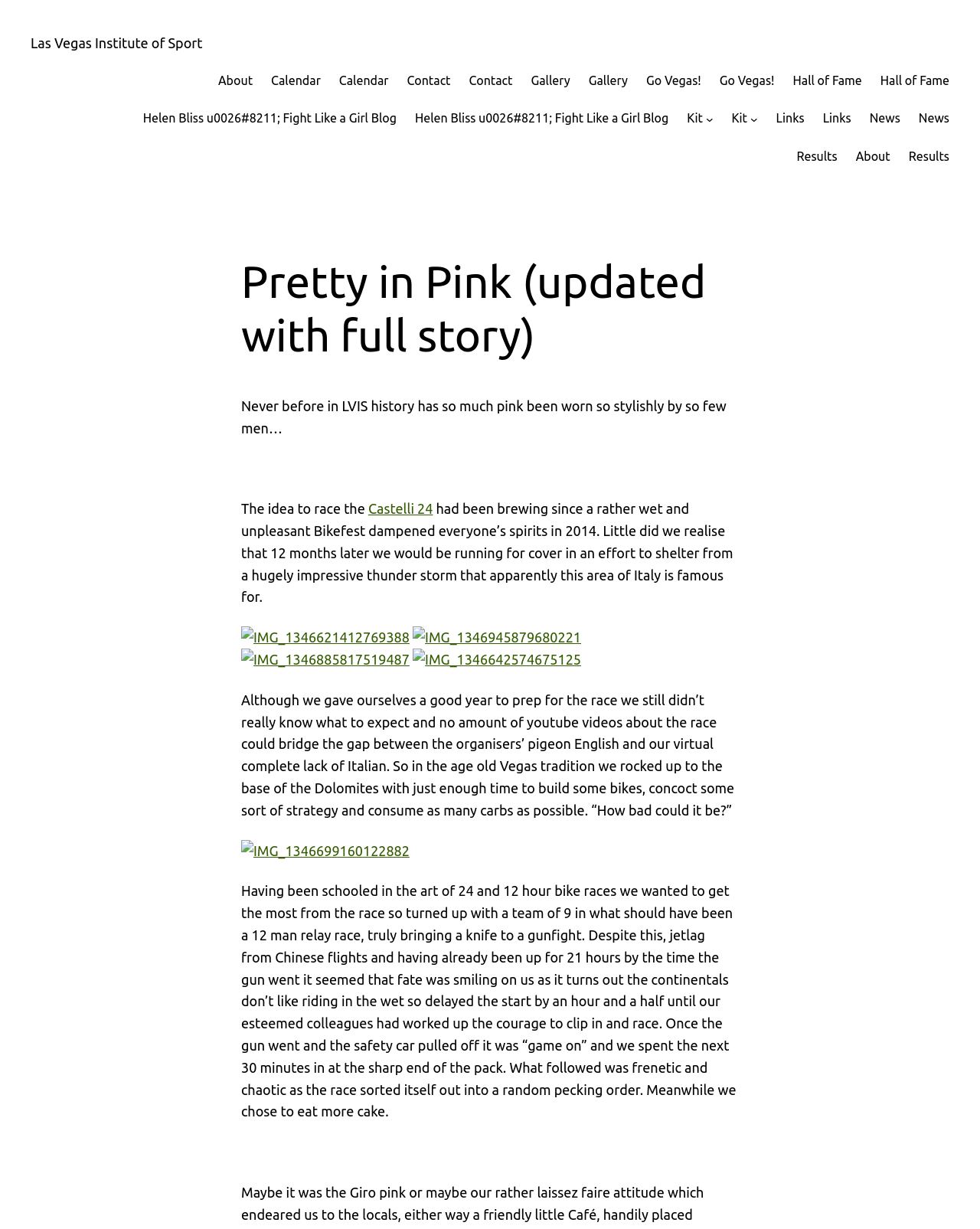Determine the bounding box coordinates of the clickable area required to perform the following instruction: "Click the 'Gallery' link". The coordinates should be represented as four float numbers between 0 and 1: [left, top, right, bottom].

[0.542, 0.058, 0.582, 0.074]